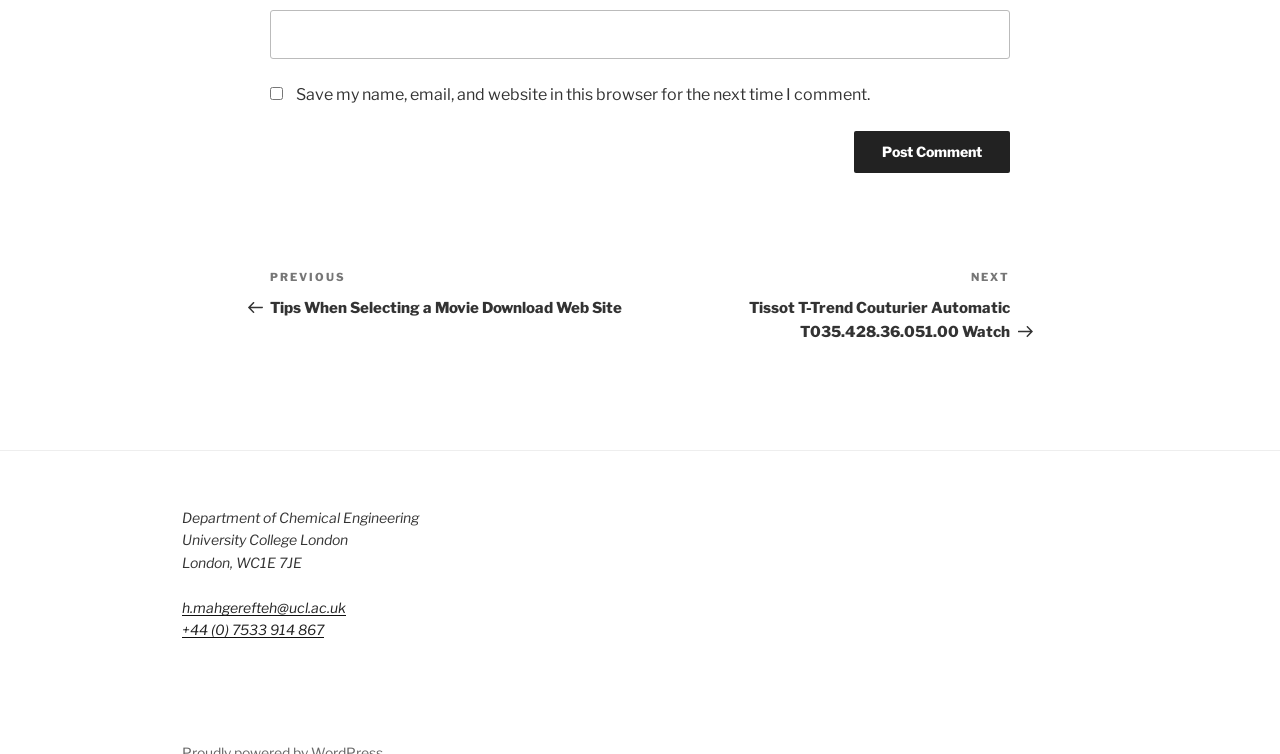For the element described, predict the bounding box coordinates as (top-left x, top-left y, bottom-right x, bottom-right y). All values should be between 0 and 1. Element description: +44 (0) 7533 914 867

[0.142, 0.824, 0.253, 0.846]